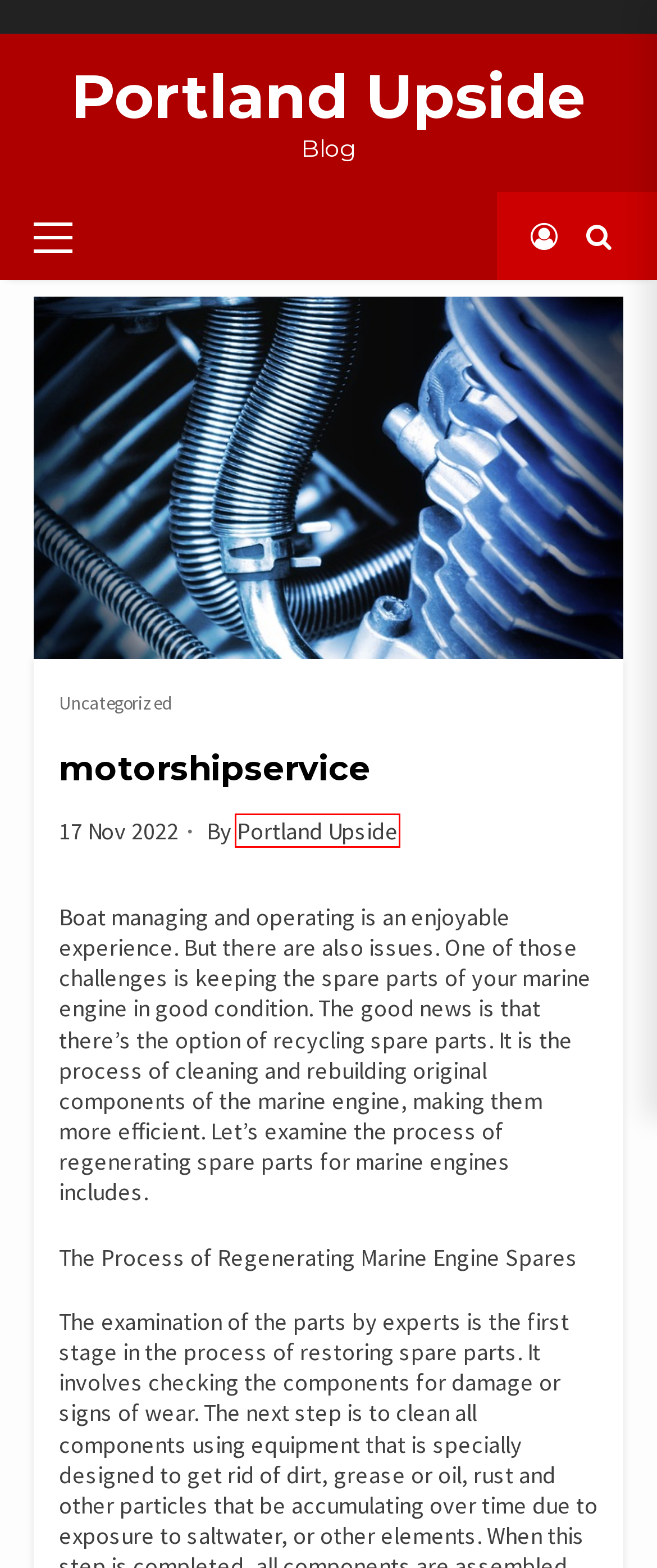You are given a screenshot of a webpage with a red rectangle bounding box. Choose the best webpage description that matches the new webpage after clicking the element in the bounding box. Here are the candidates:
A. Diesel engine spares regeneration - MSS Motor Ship Service
B. Category: Uncategorized - Portland Upside
C. Author: Portland Upside - Portland Upside
D. cheap corner sofa - Portland Upside
E. Live exchange rates - Portland Upside
F. Portland Upside - Blog
G. Hoftore aus Polen mit Montage: Eine zuverlässige und kostengünstige Lösung - Portland Upside
H. The Impact of 5G Technology on IT Infrastructure and Connectivity - Portland Upside

C